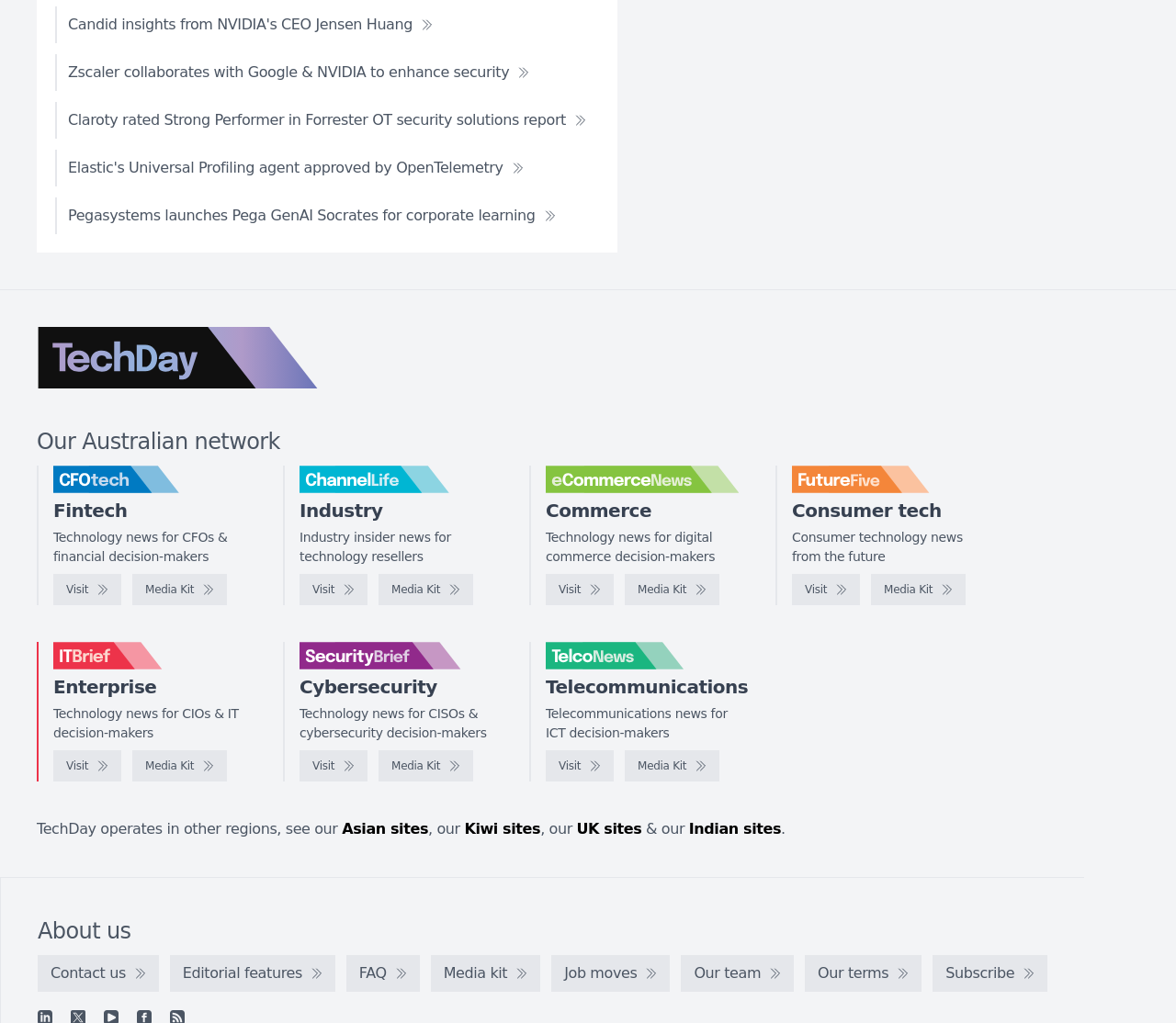Calculate the bounding box coordinates for the UI element based on the following description: "Visit". Ensure the coordinates are four float numbers between 0 and 1, i.e., [left, top, right, bottom].

[0.045, 0.561, 0.103, 0.592]